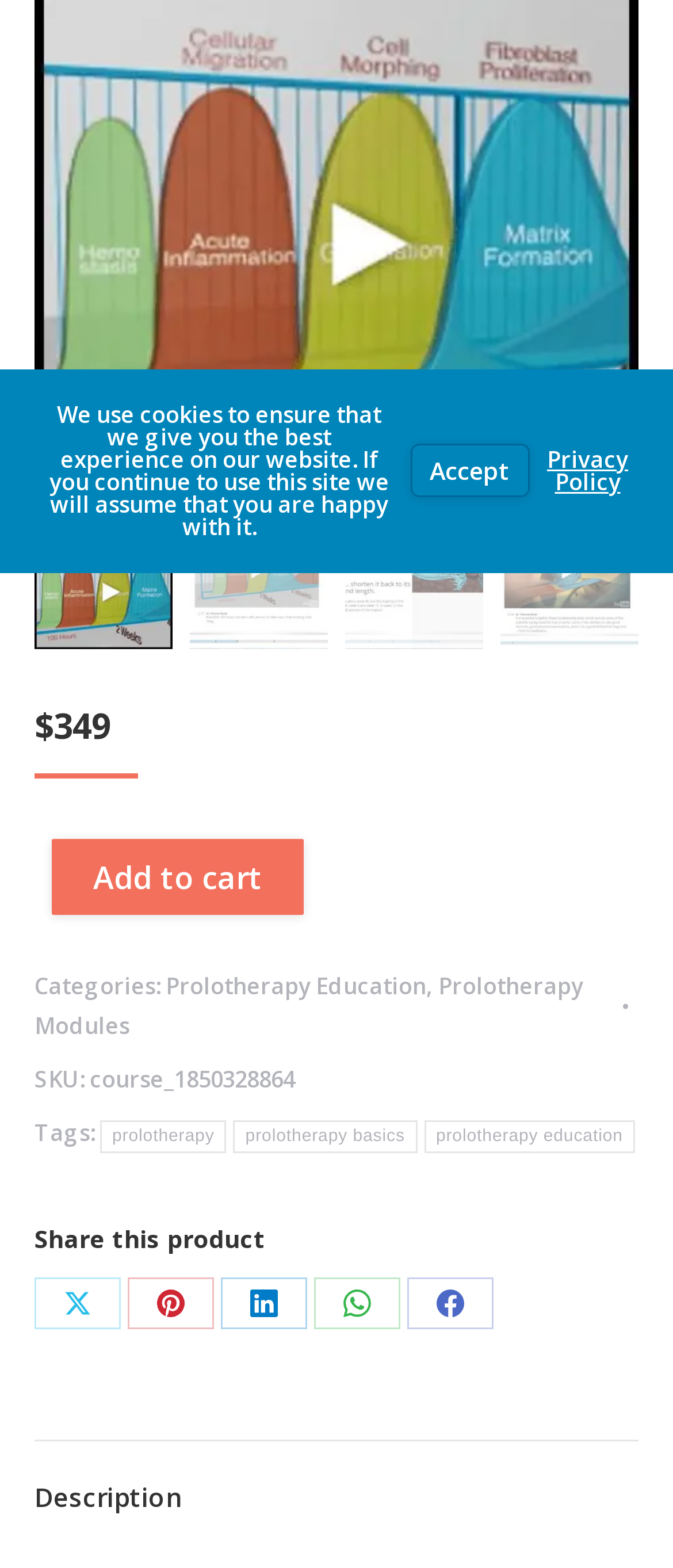Calculate the bounding box coordinates for the UI element based on the following description: "Add to cart". Ensure the coordinates are four float numbers between 0 and 1, i.e., [left, top, right, bottom].

[0.077, 0.535, 0.451, 0.583]